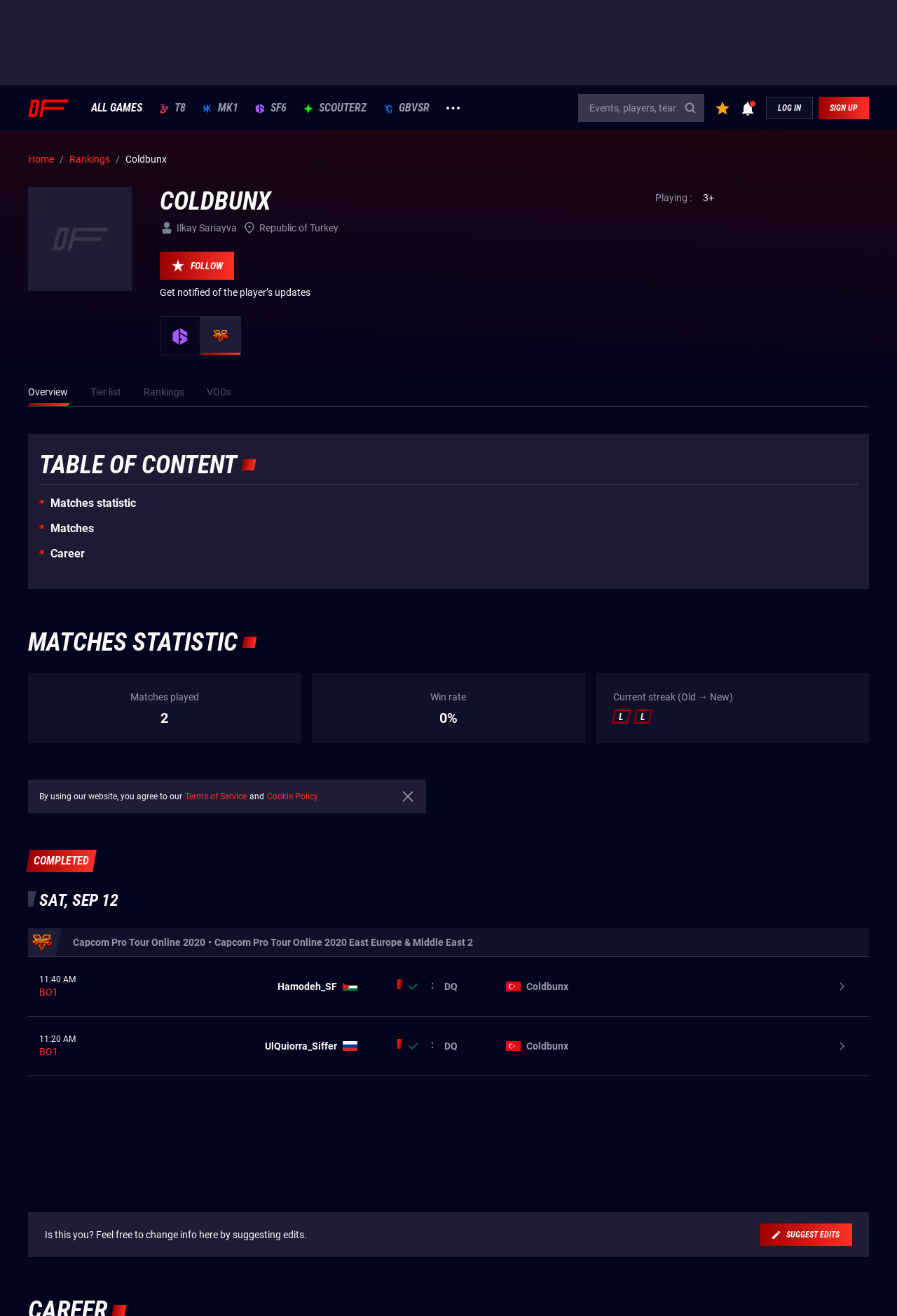Using the webpage screenshot, locate the HTML element that fits the following description and provide its bounding box: "placeholder="Events, players, teams, news"".

[0.645, 0.071, 0.785, 0.093]